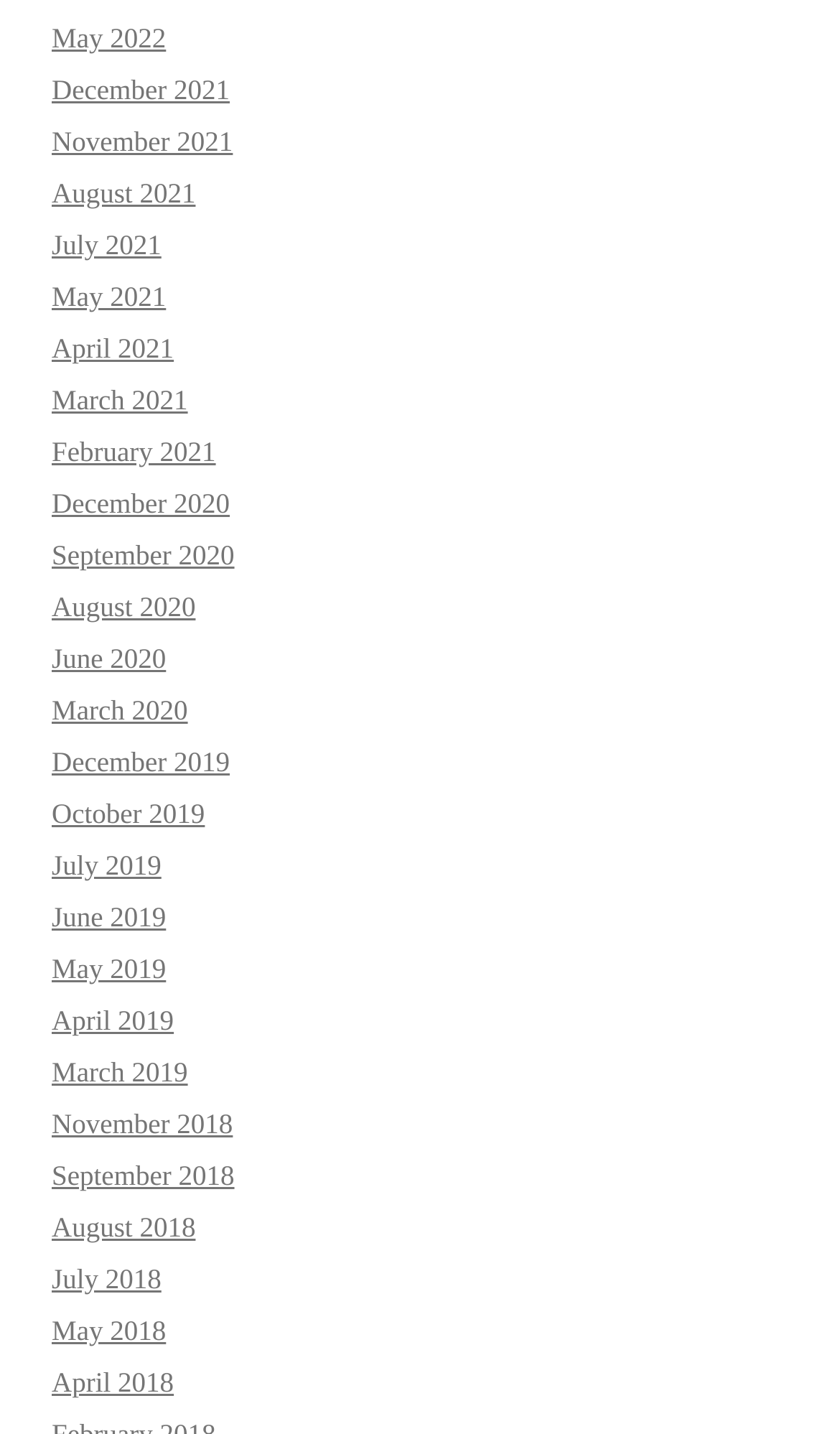What is the earliest month listed?
Based on the image, give a concise answer in the form of a single word or short phrase.

November 2018